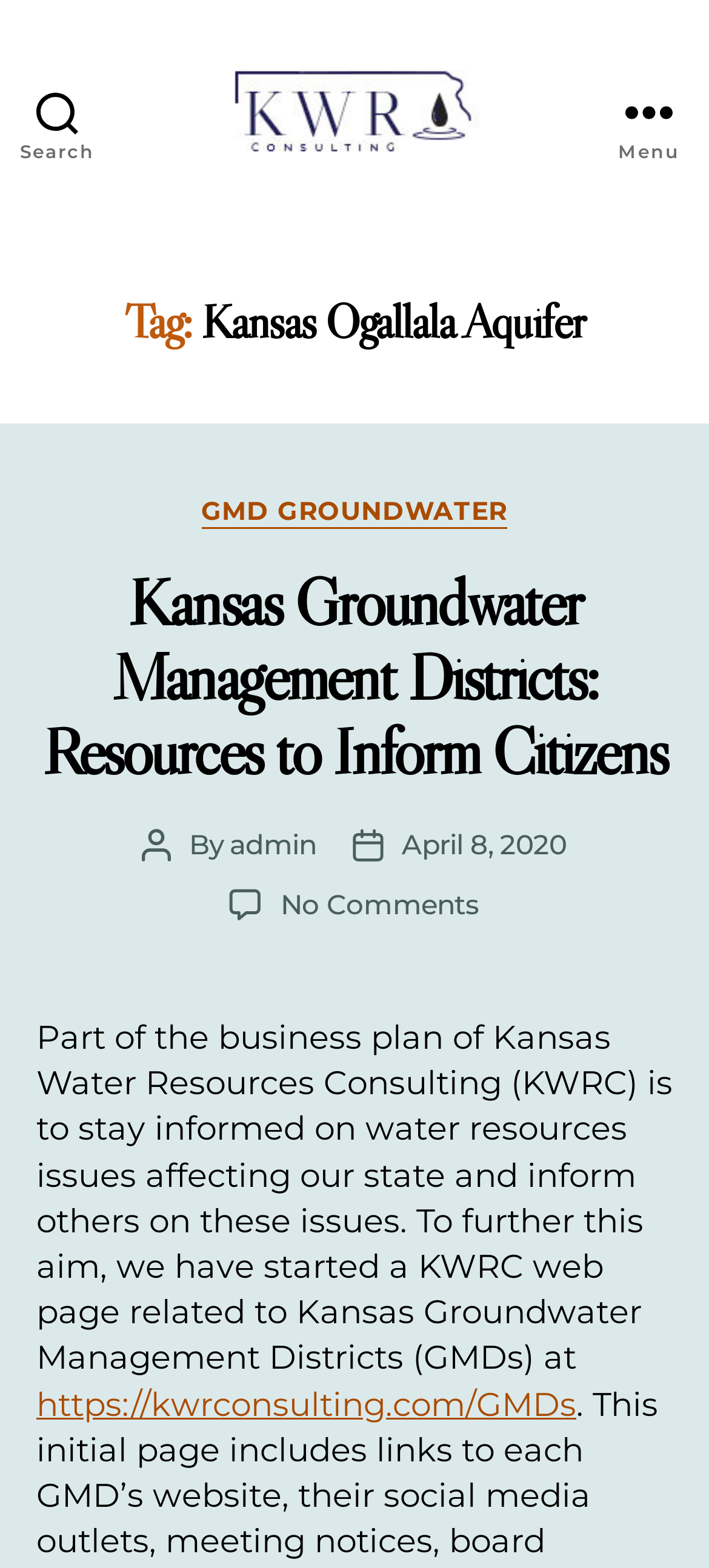Answer the following inquiry with a single word or phrase:
What is the topic of the article?

Kansas Groundwater Management Districts